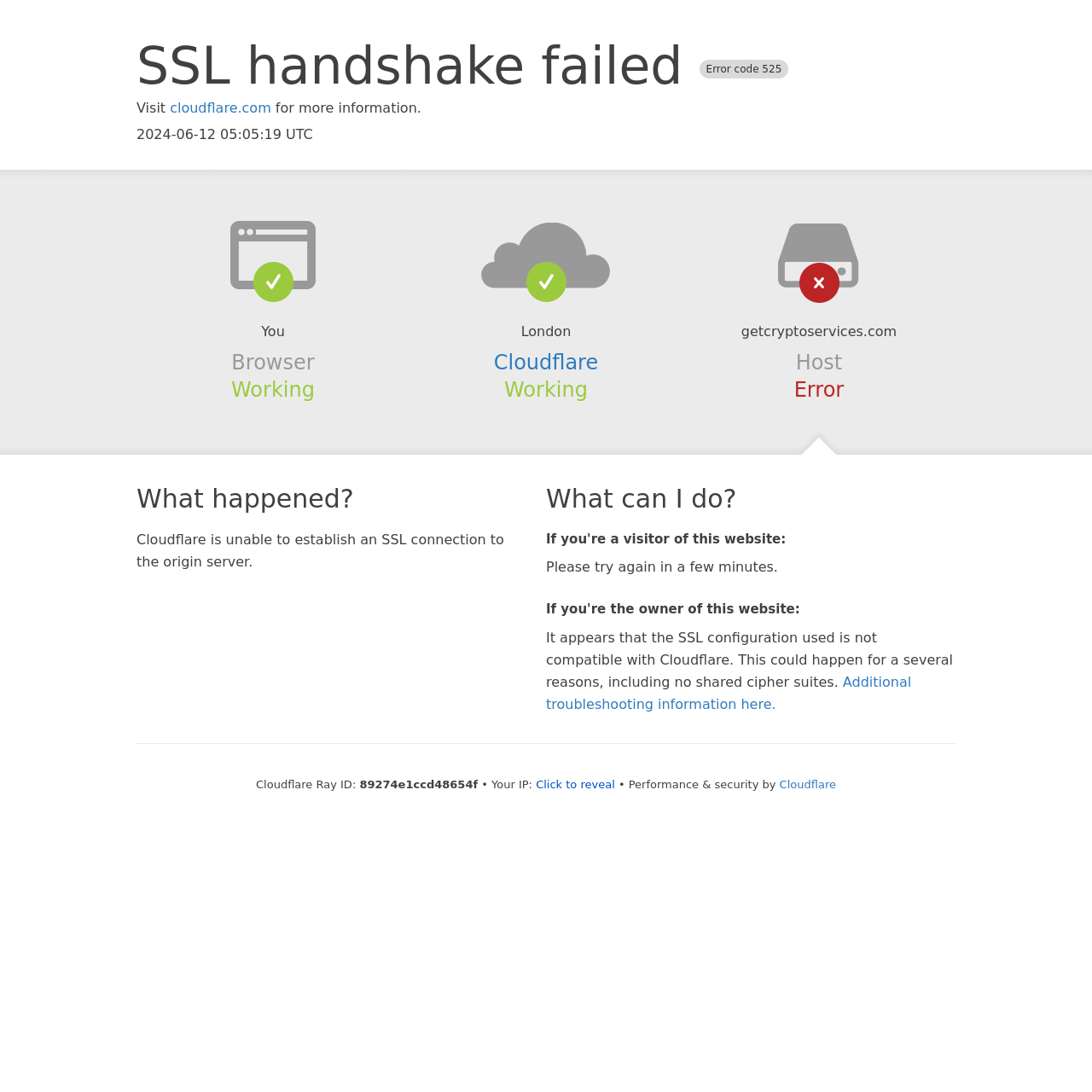What is the name of the company providing performance and security?
Ensure your answer is thorough and detailed.

The company providing performance and security is mentioned at the bottom of the webpage as 'Cloudflare'.